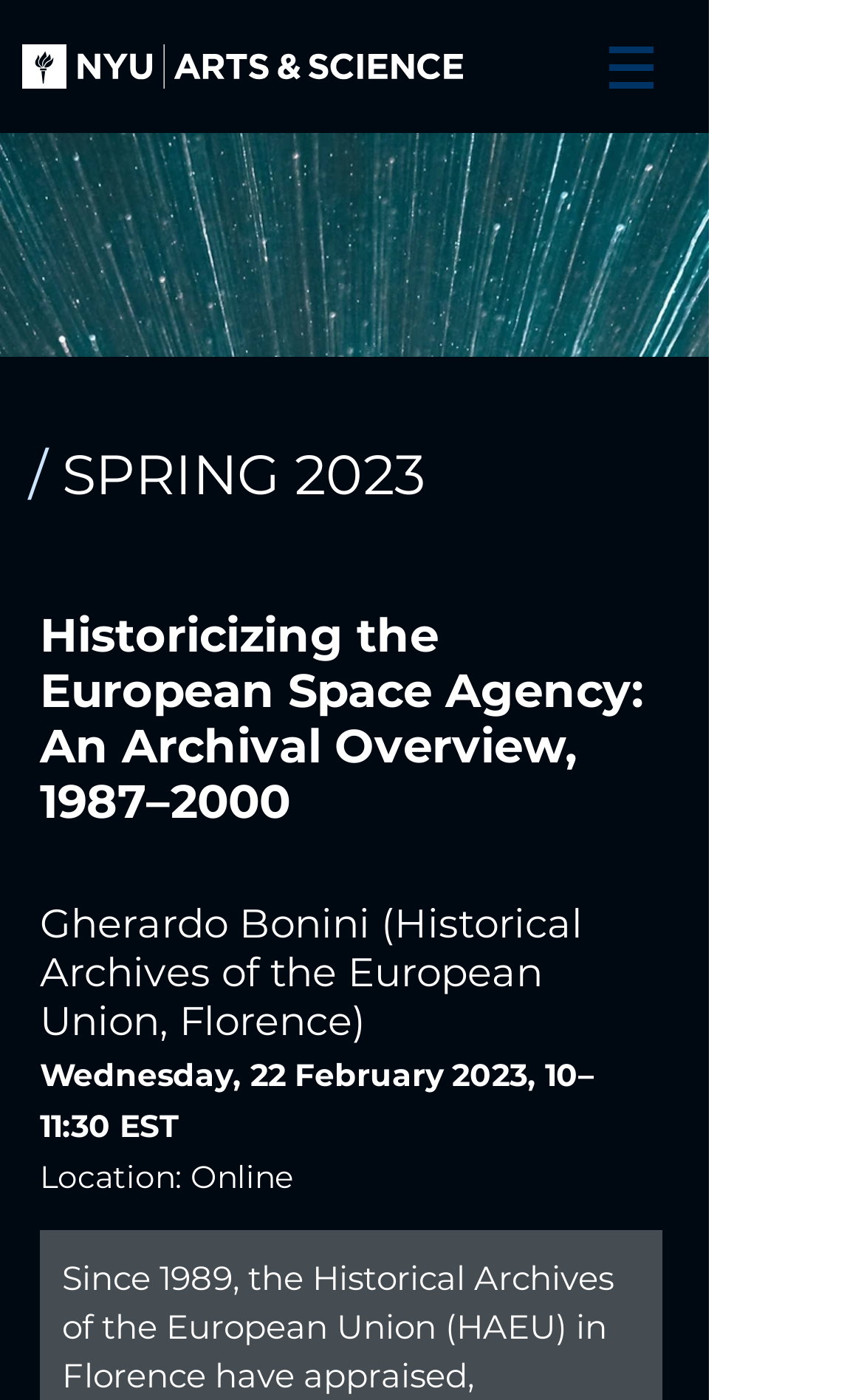Give a one-word or one-phrase response to the question: 
Who is the speaker of the first event?

Gherardo Bonini